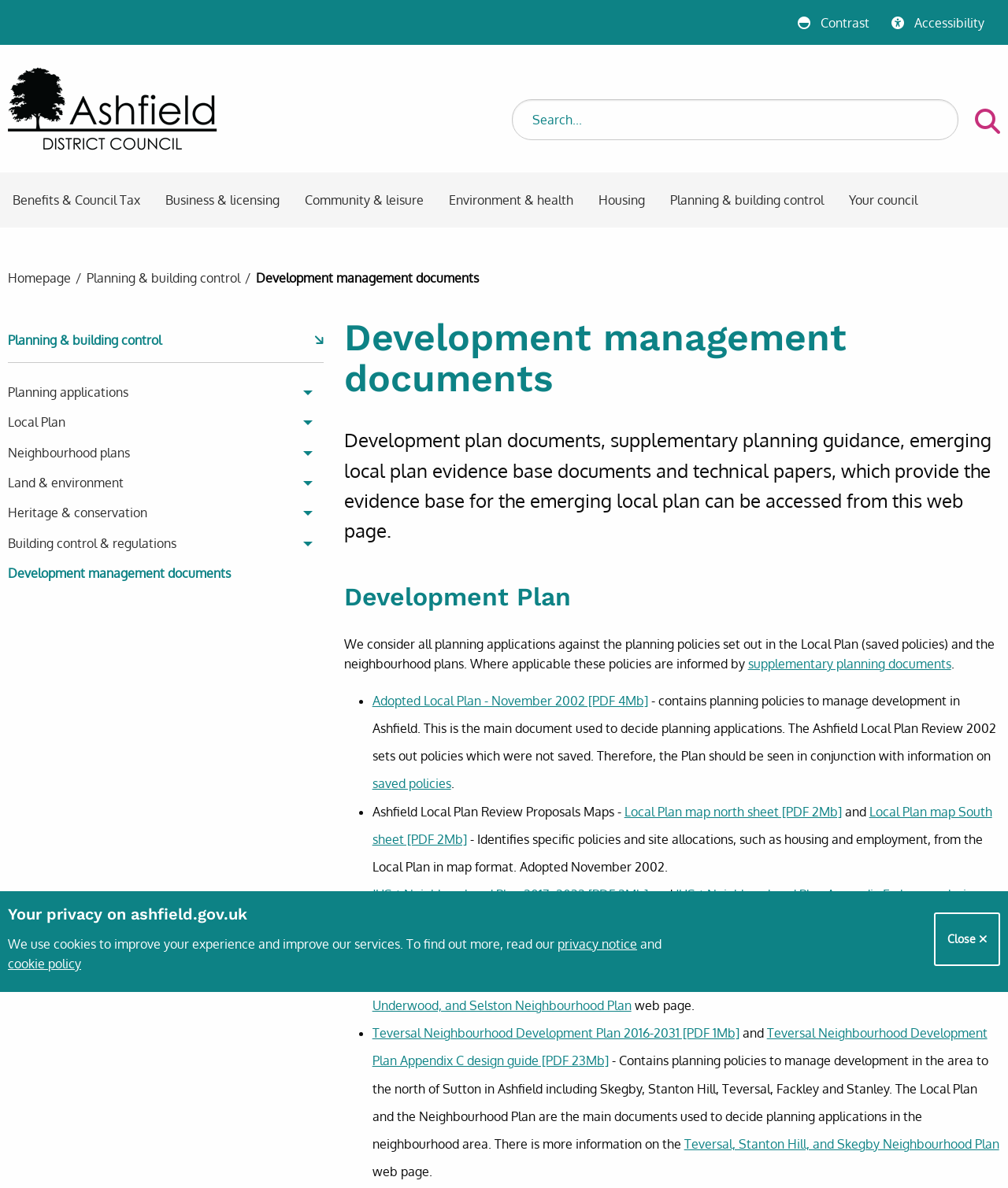Please respond to the question with a concise word or phrase:
What is the purpose of the supplementary planning documents?

Informed by policies